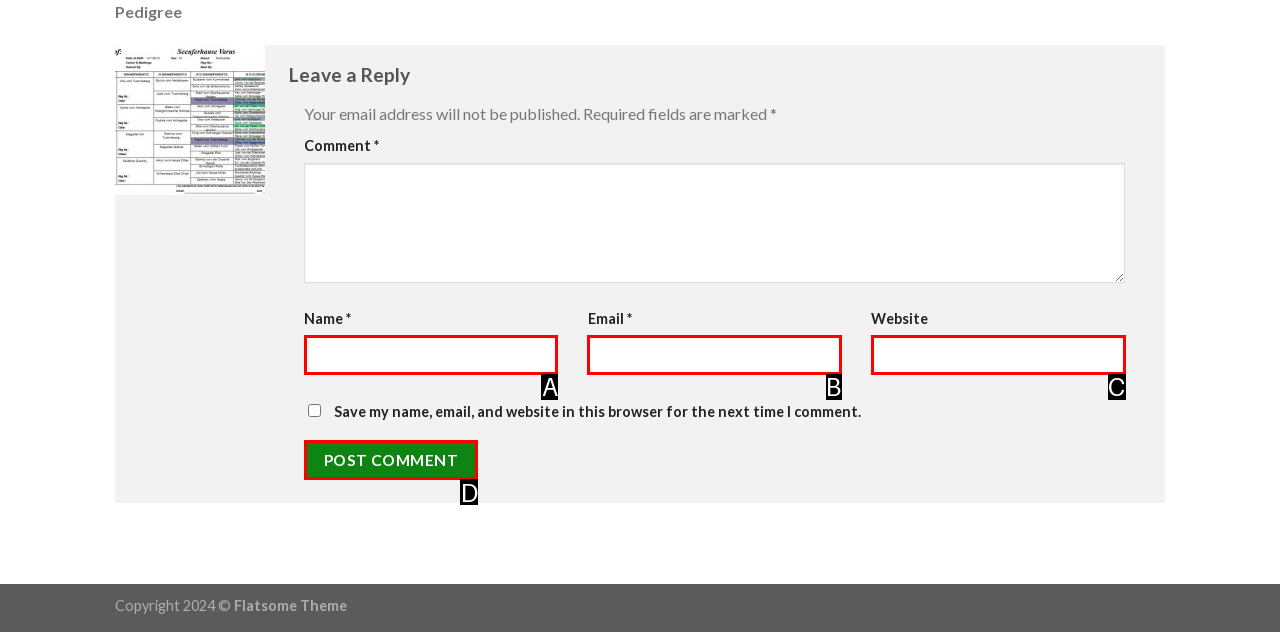Using the description: Documentation, find the best-matching HTML element. Indicate your answer with the letter of the chosen option.

None